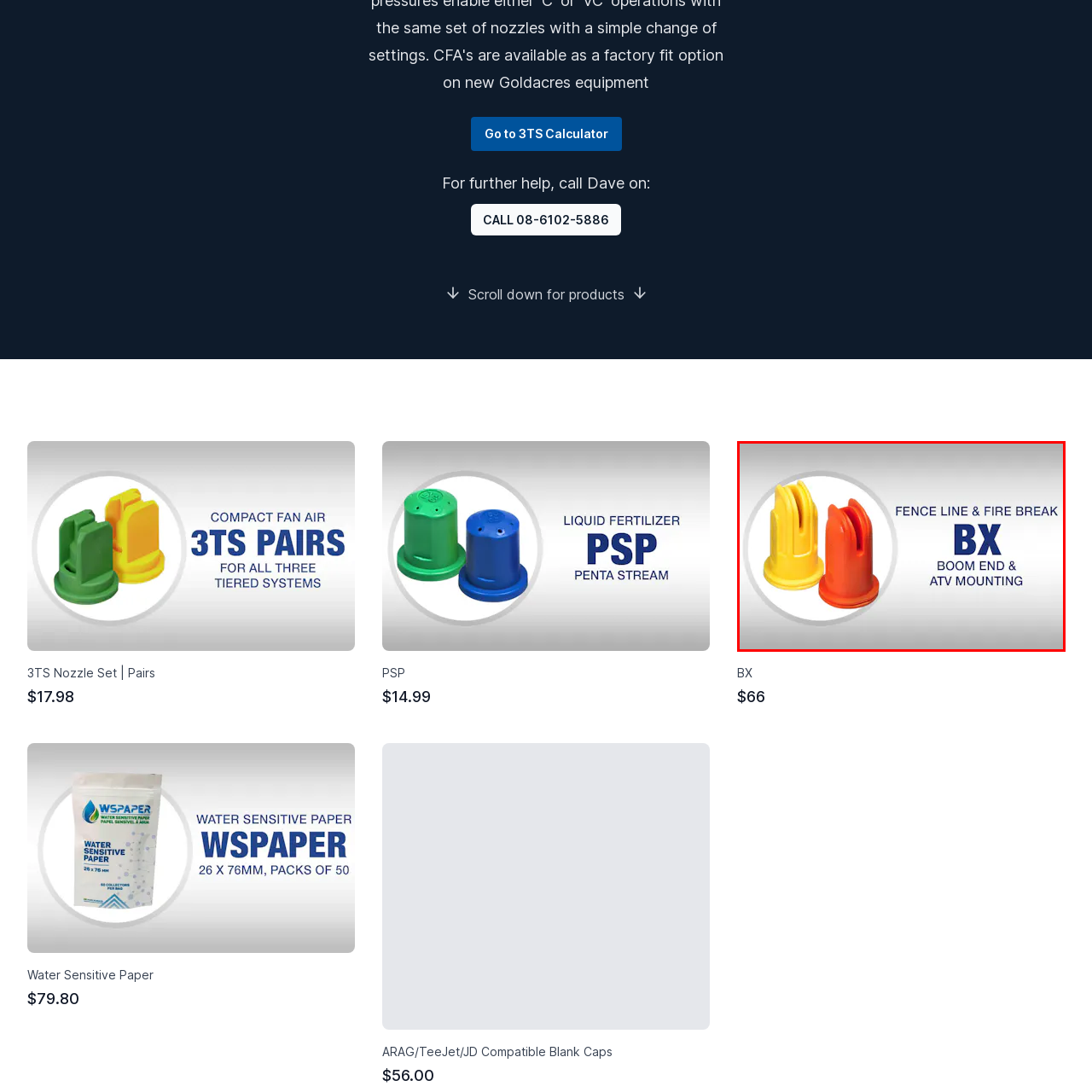Check the area bordered by the red box and provide a single word or phrase as the answer to the question: What is the purpose of the nozzles in agricultural use?

Fence line and fire break management